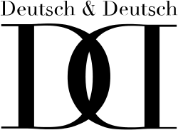What type of jewelry options does the jeweler cater to?
Look at the image and provide a detailed response to the question.

The jeweler is known for exquisite pieces and exceptional service, catering to customers seeking refined and timeless jewelry options.